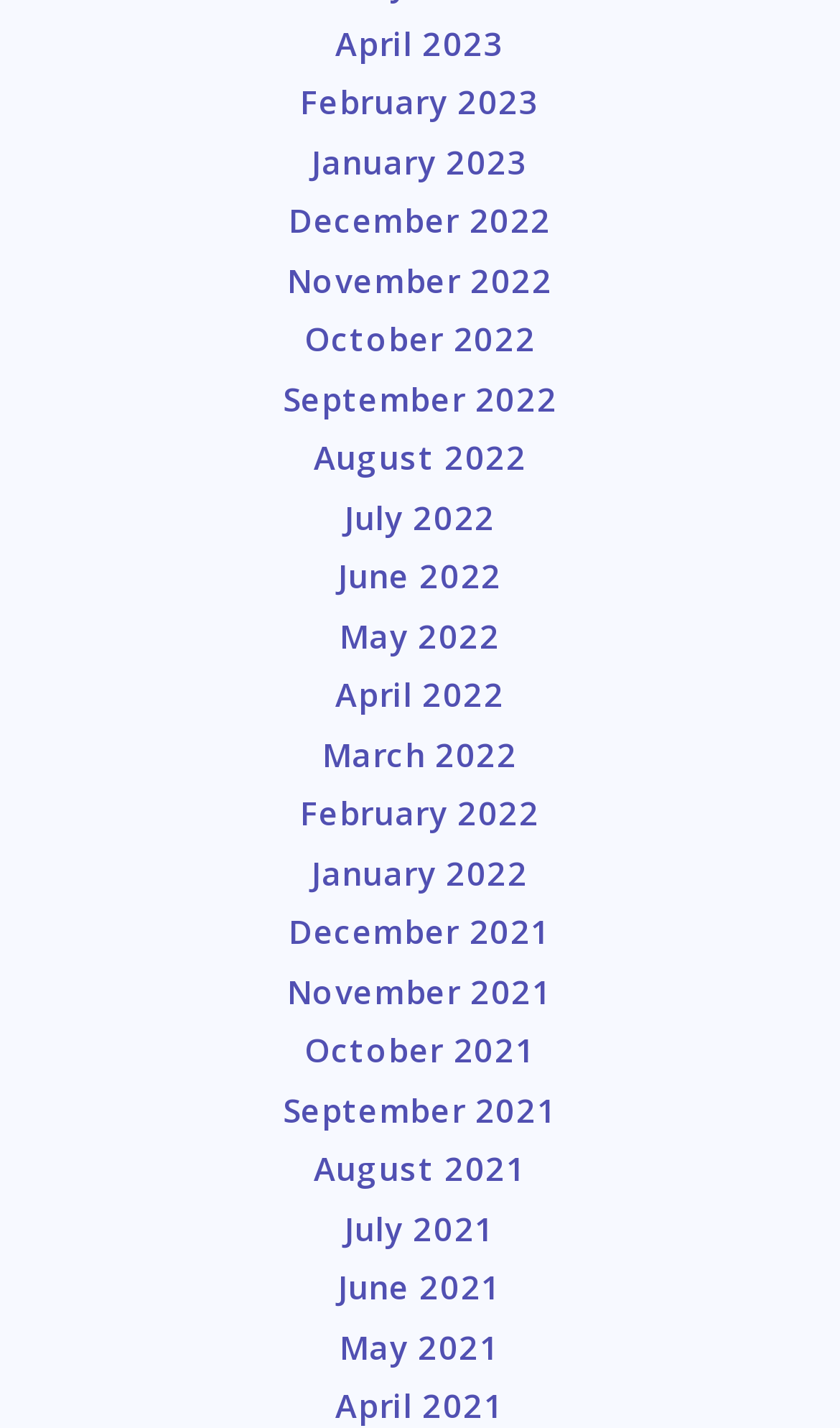Specify the bounding box coordinates of the area to click in order to execute this command: 'check May 2021'. The coordinates should consist of four float numbers ranging from 0 to 1, and should be formatted as [left, top, right, bottom].

[0.405, 0.928, 0.595, 0.958]